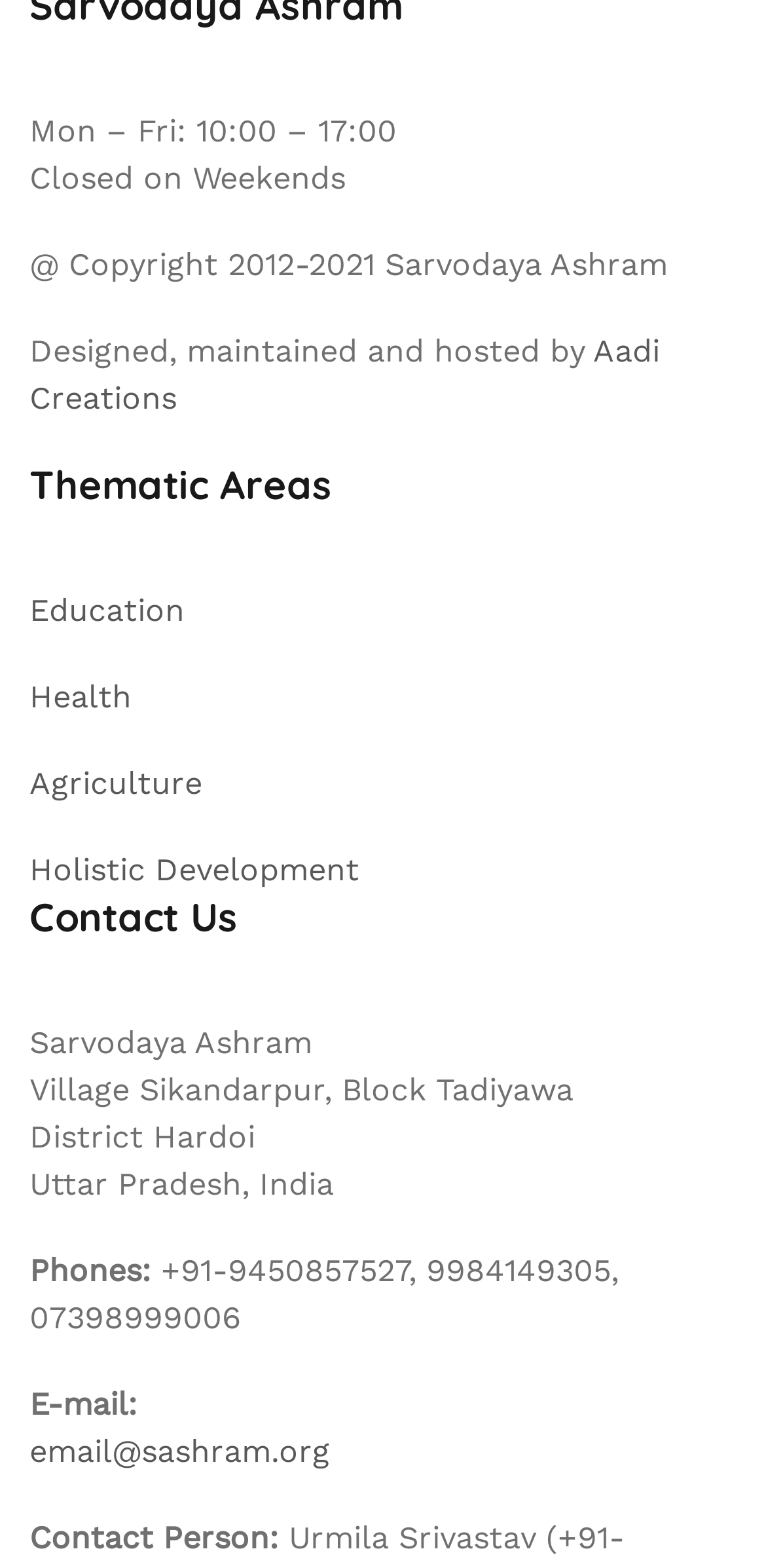Give a concise answer using only one word or phrase for this question:
What are the phone numbers of Sarvodaya Ashram?

+91-9450857527, 9984149305, 07398999006